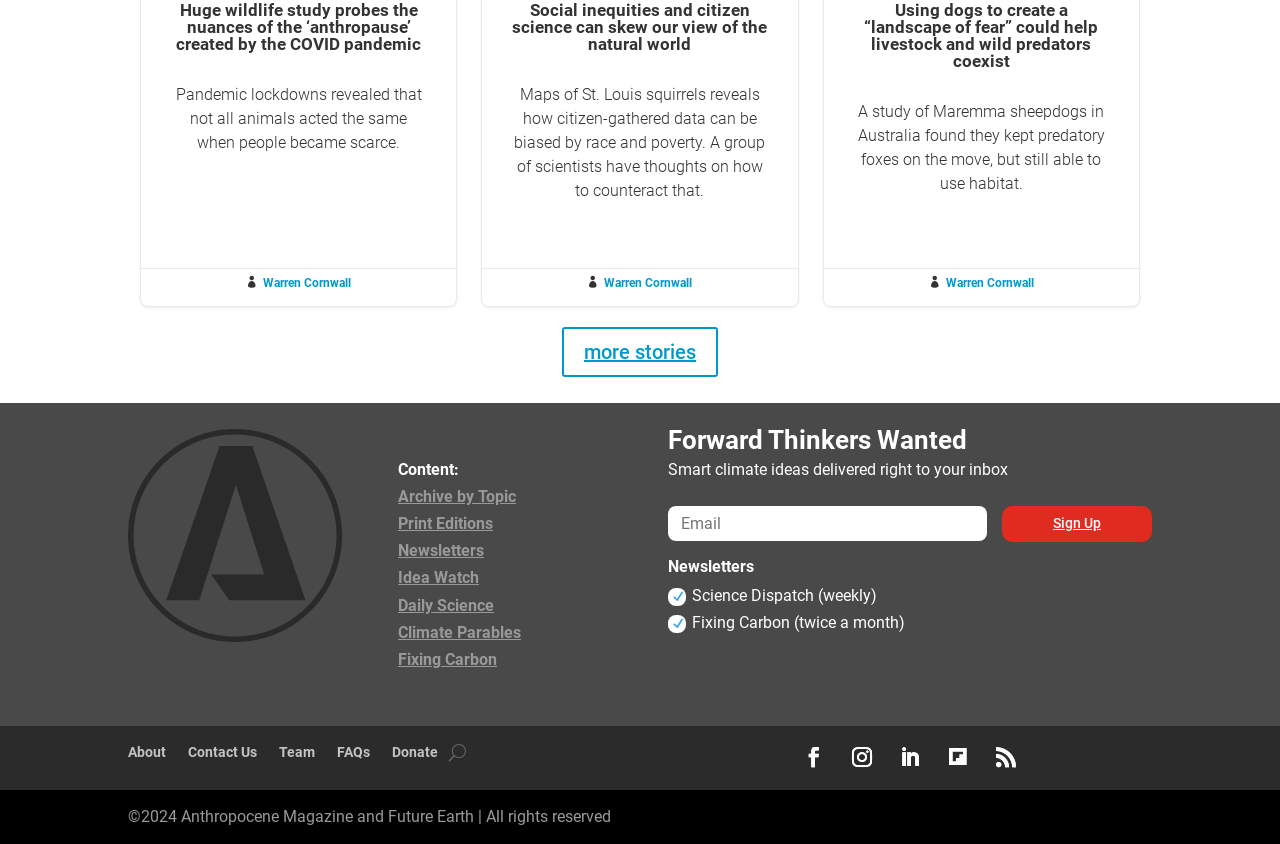Locate the bounding box coordinates of the element's region that should be clicked to carry out the following instruction: "Visit the archive by topic". The coordinates need to be four float numbers between 0 and 1, i.e., [left, top, right, bottom].

[0.311, 0.577, 0.403, 0.599]